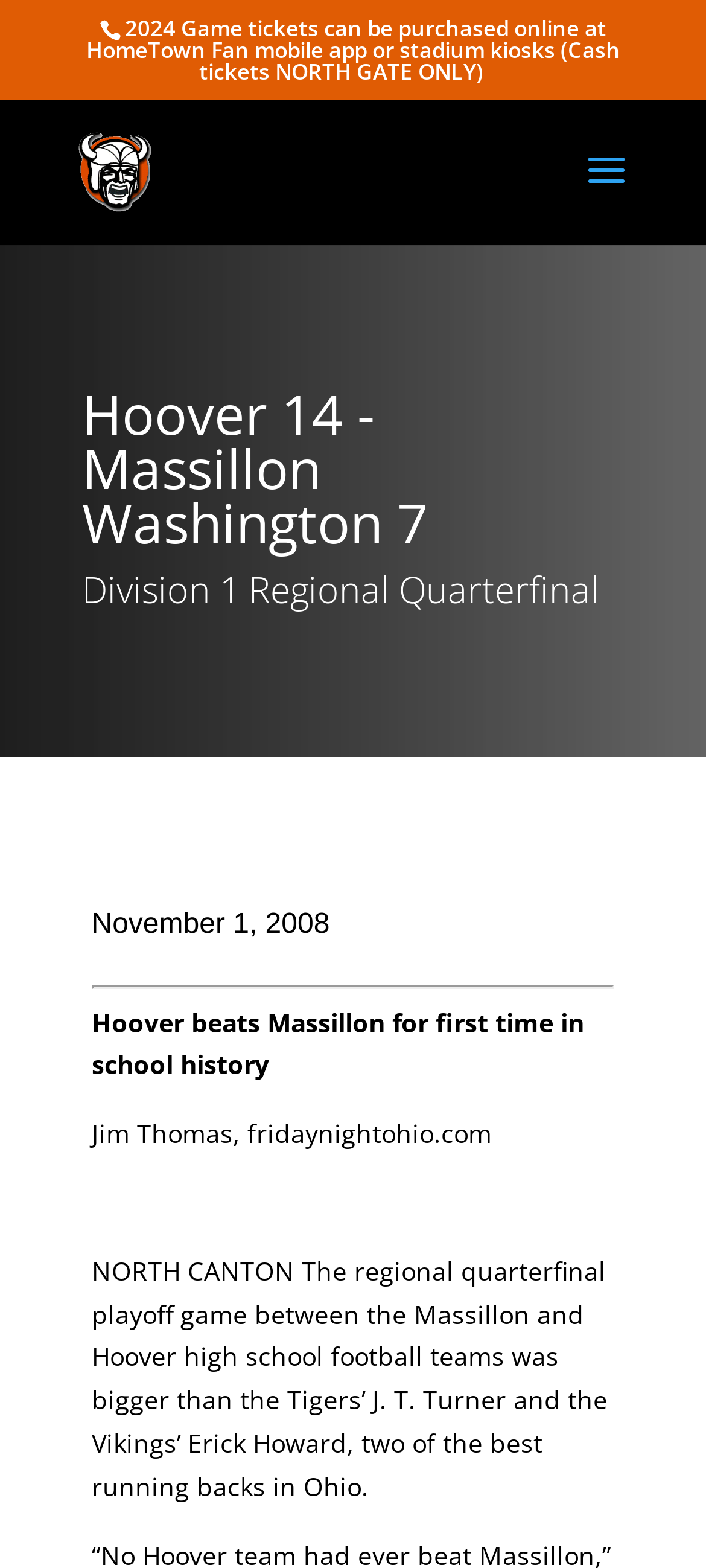Based on the element description alt="Hoover Vikings Football", identify the bounding box coordinates for the UI element. The coordinates should be in the format (top-left x, top-left y, bottom-right x, bottom-right y) and within the 0 to 1 range.

[0.11, 0.097, 0.215, 0.119]